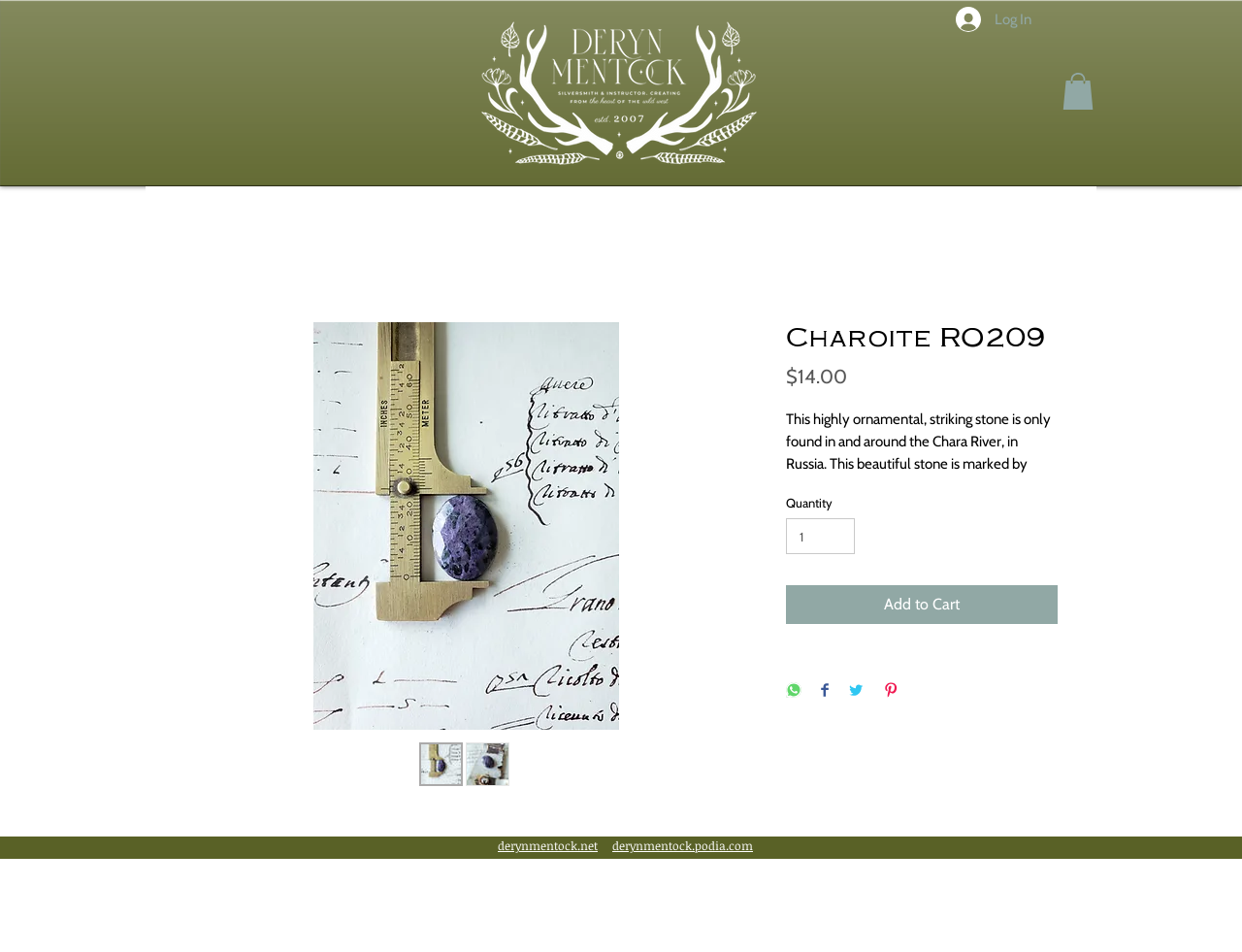What is the chatoyancy of Charoite RO209?
Look at the image and answer the question with a single word or phrase.

Slight to moderate